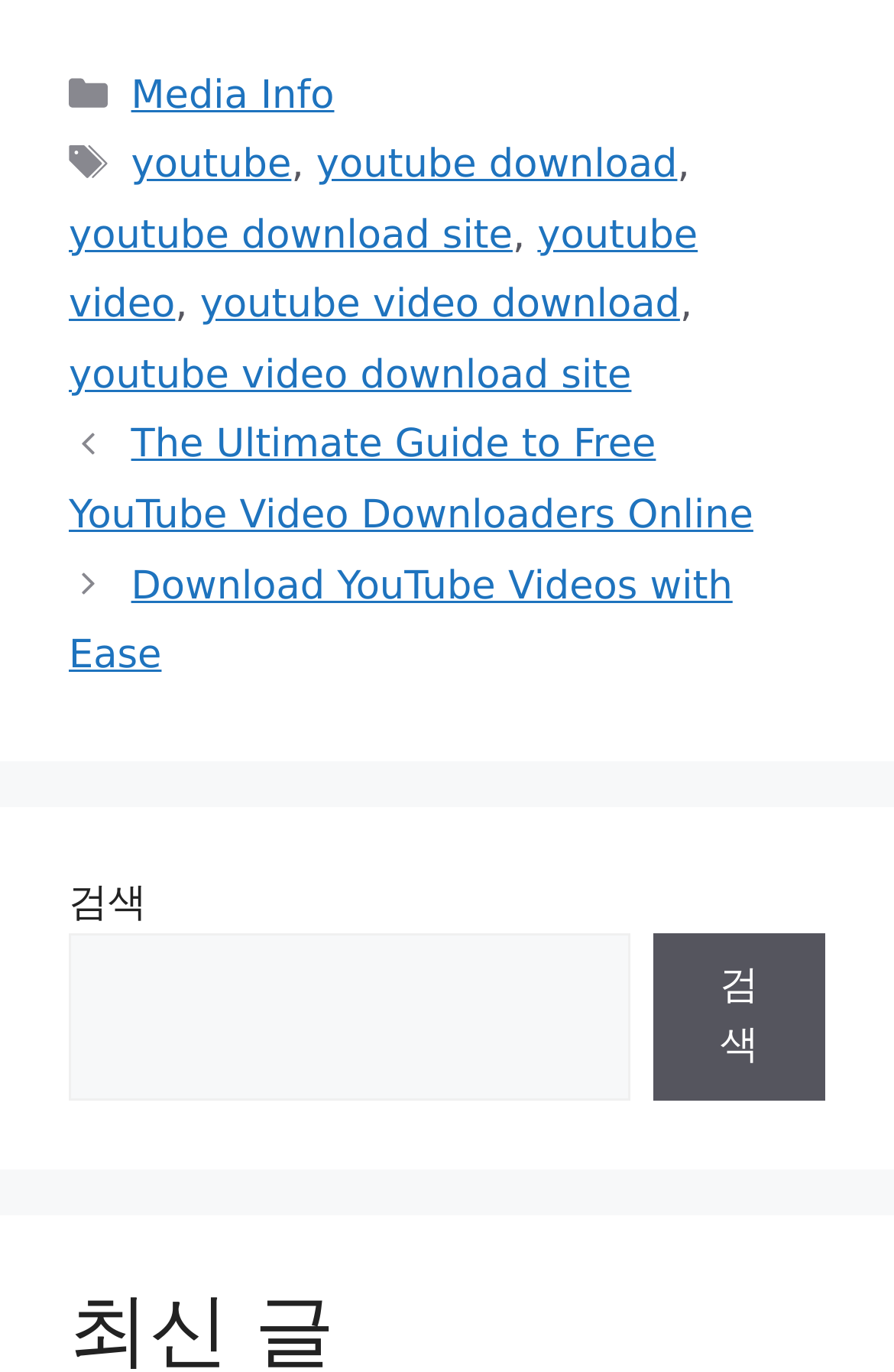Can you find the bounding box coordinates for the element that needs to be clicked to execute this instruction: "go to youtube"? The coordinates should be given as four float numbers between 0 and 1, i.e., [left, top, right, bottom].

[0.147, 0.104, 0.326, 0.137]